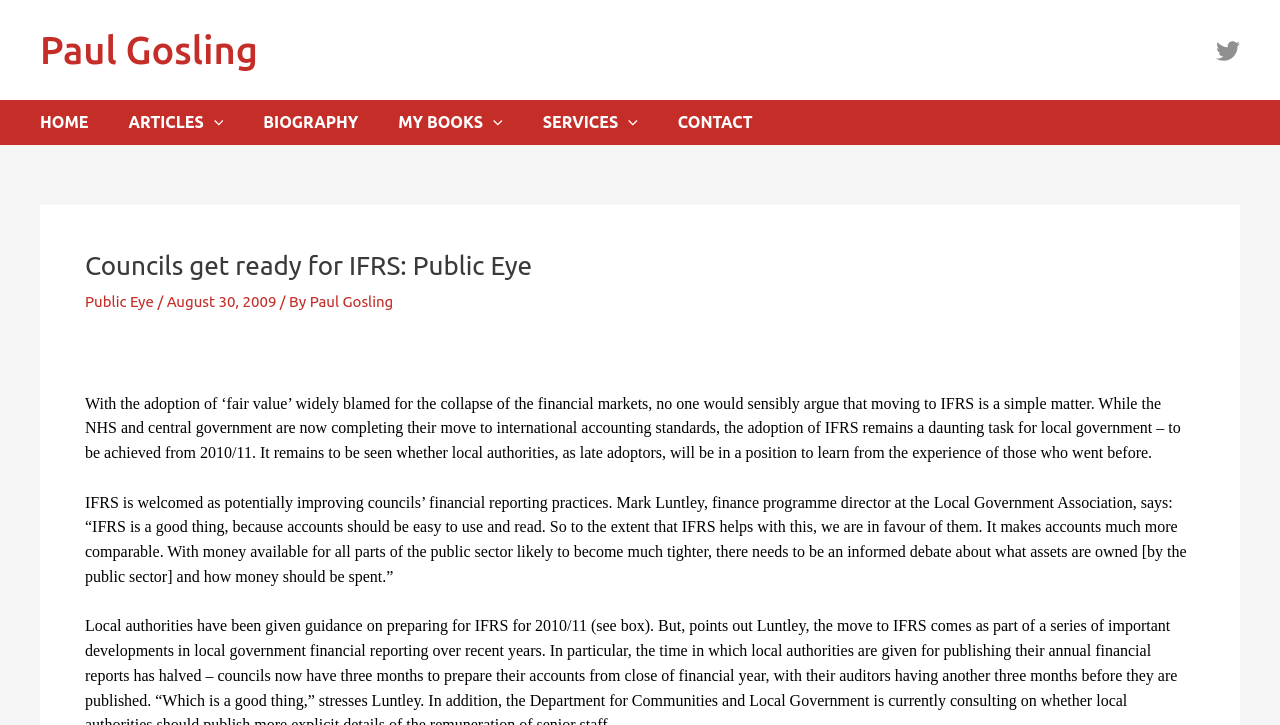What is the author of the article?
Analyze the screenshot and provide a detailed answer to the question.

The author of the article can be determined by looking at the link 'Paul Gosling' which appears twice on the webpage, once in the header and once in the article body. This suggests that Paul Gosling is the author of the article.